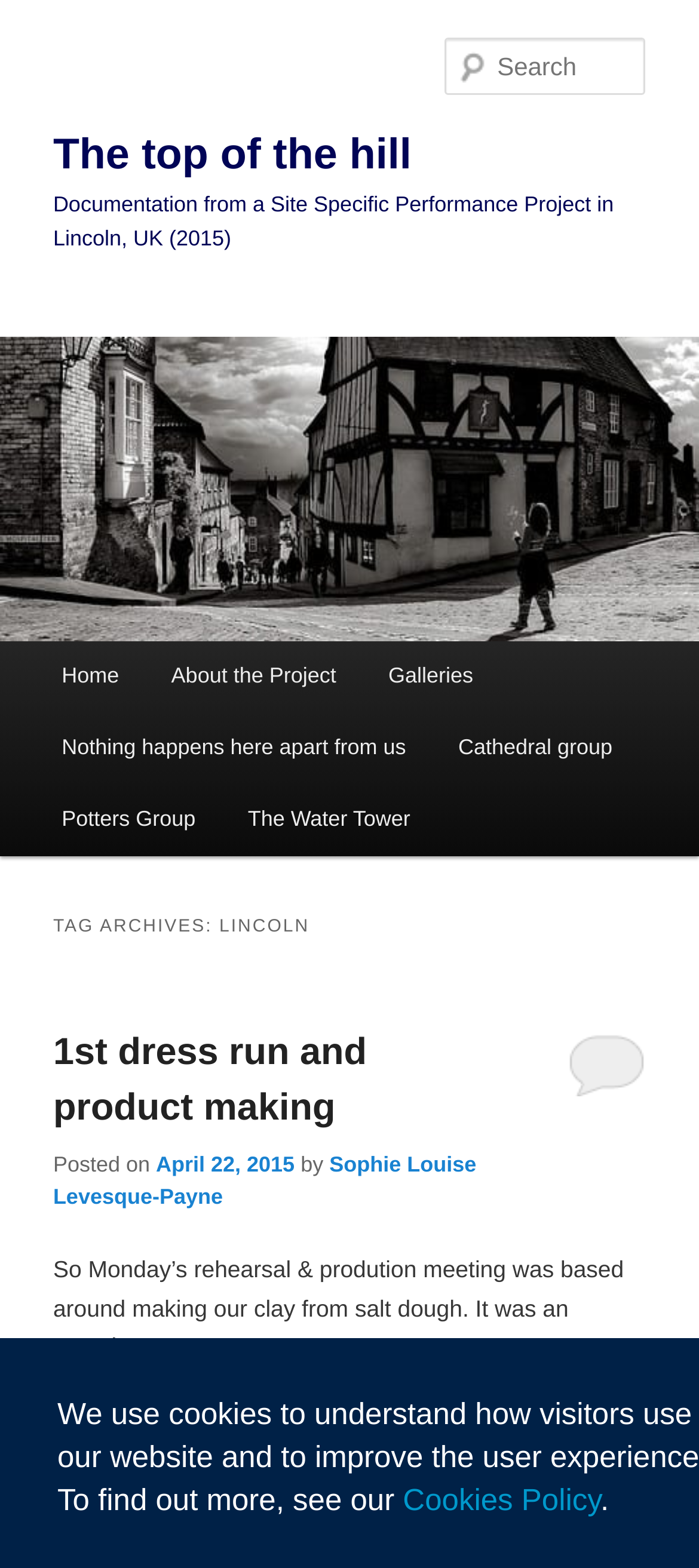Please specify the bounding box coordinates in the format (top-left x, top-left y, bottom-right x, bottom-right y), with values ranging from 0 to 1. Identify the bounding box for the UI component described as follows: Galleries

[0.518, 0.409, 0.714, 0.455]